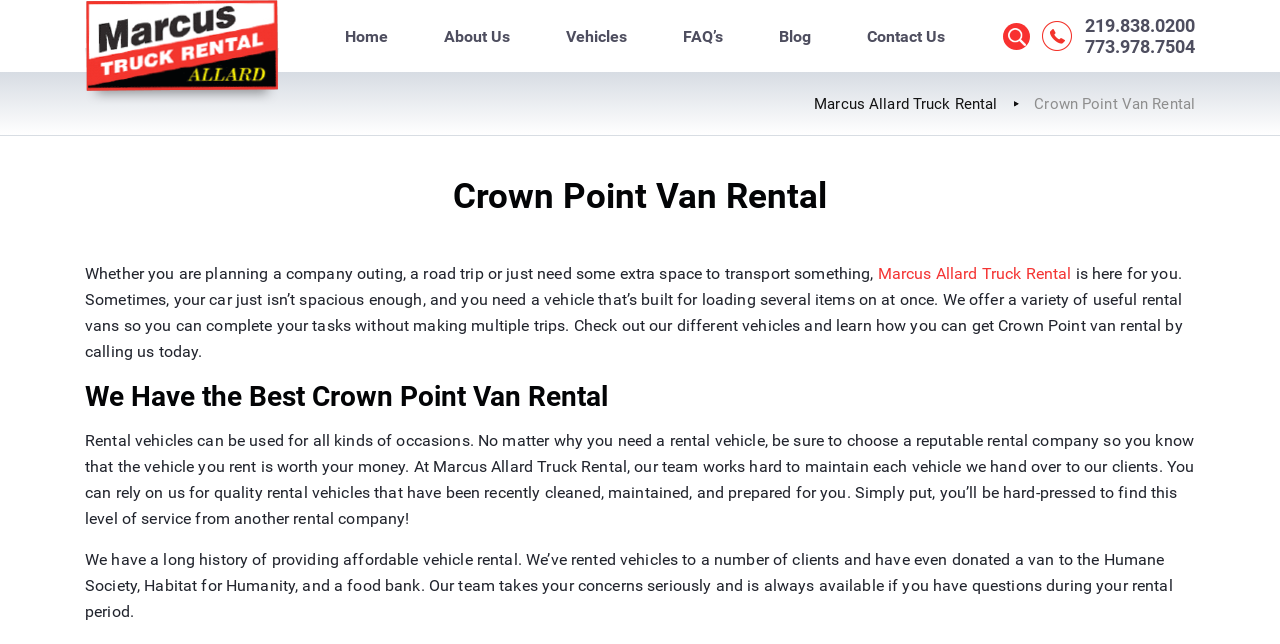Using the provided element description, identify the bounding box coordinates as (top-left x, top-left y, bottom-right x, bottom-right y). Ensure all values are between 0 and 1. Description: Contact Us

[0.655, 0.034, 0.76, 0.079]